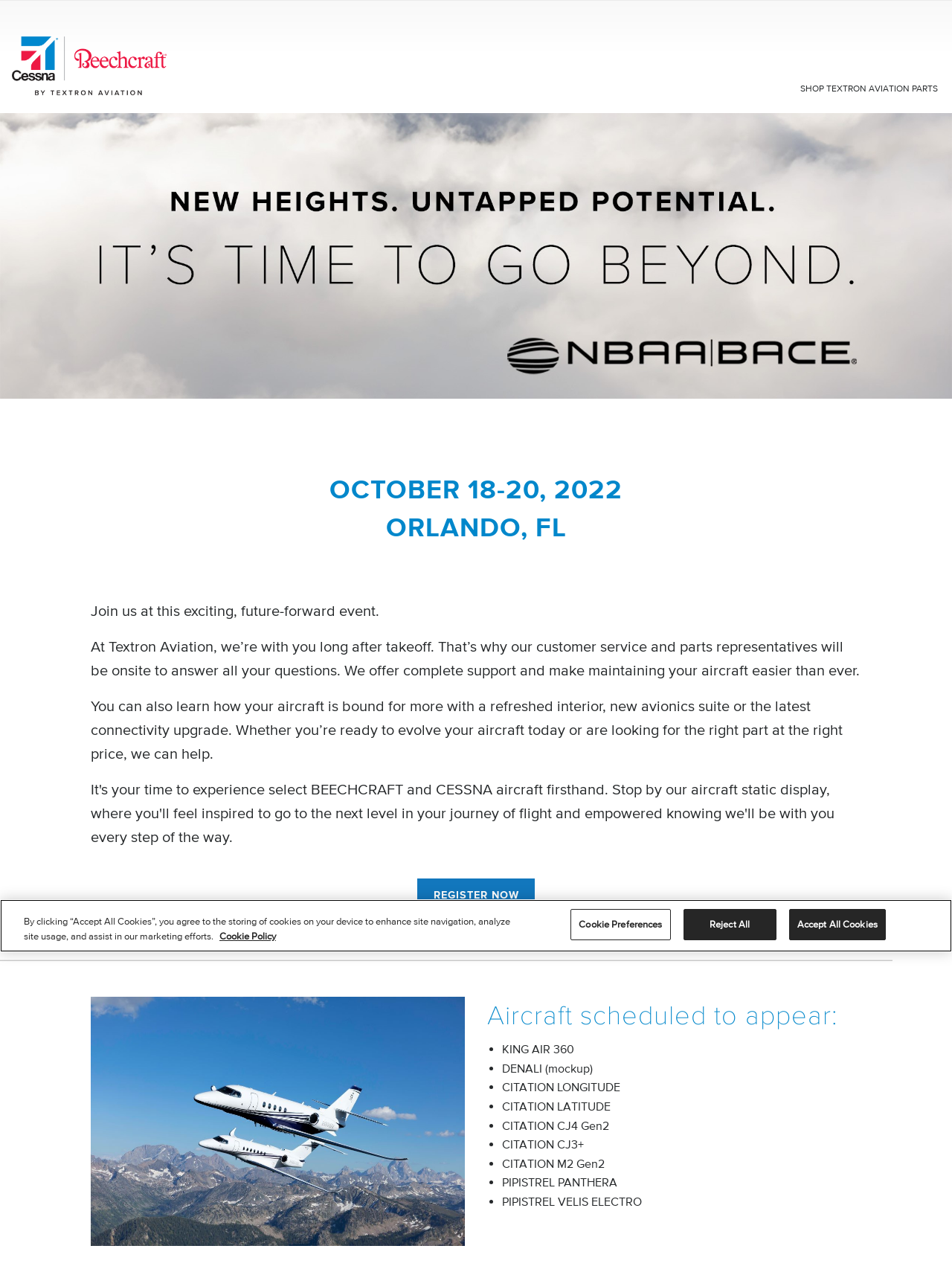Please provide a comprehensive response to the question based on the details in the image: What is the call-to-action on the webpage?

The webpage has a prominent call-to-action button 'REGISTER NOW' which encourages visitors to register for the event, indicating that the primary purpose of the webpage is to promote the event and encourage registration.